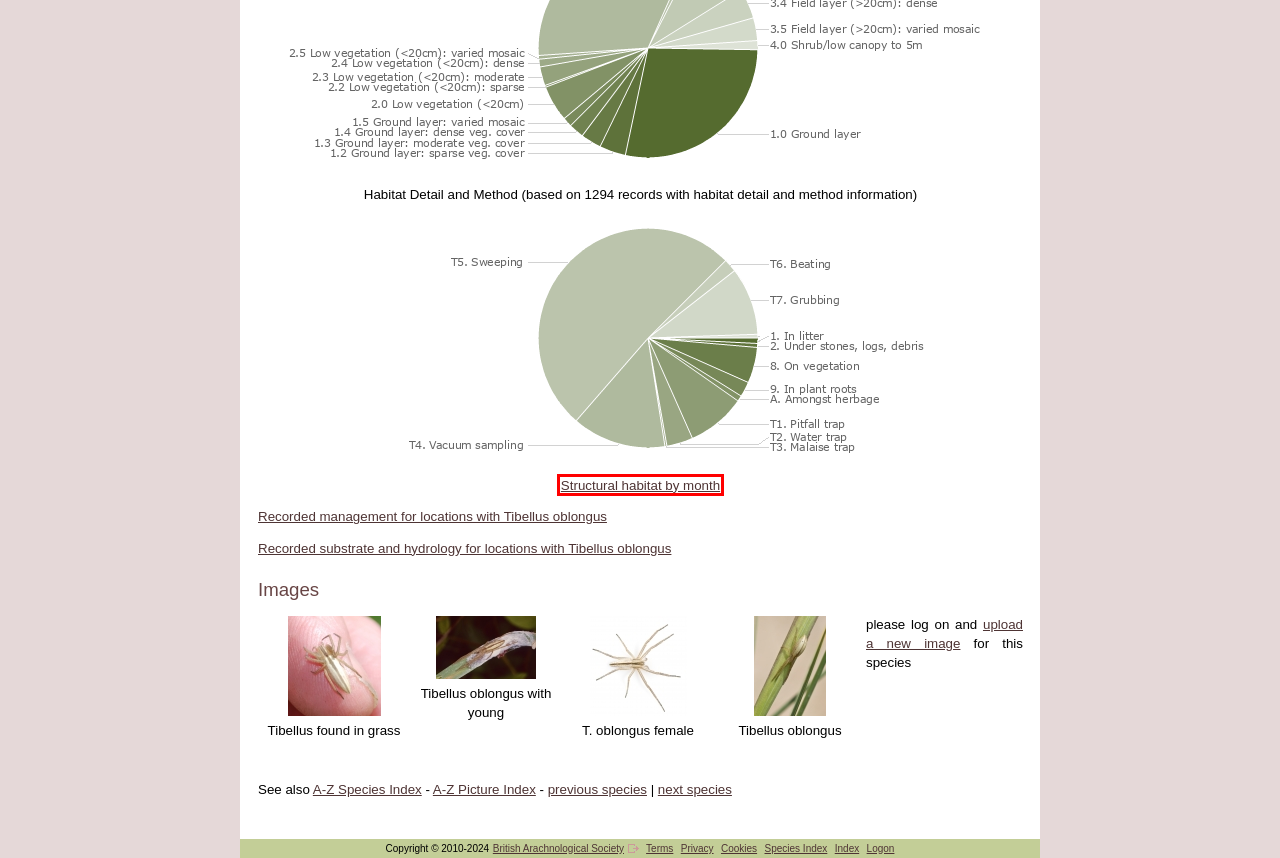You have a screenshot of a webpage with a red rectangle bounding box around a UI element. Choose the best description that matches the new page after clicking the element within the bounding box. The candidate descriptions are:
A. Distribution
B. A-Z Species Index
C. A-Z Picture Index
D. Management
E. None | British Arachnological Society
F. Logon
G. Structural habitat by month
H. Substrate and Hydrology

G